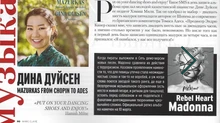What is mentioned alongside Dina Duyshen's feature?
Please give a detailed and elaborate explanation in response to the question.

The caption states that alongside Dina Duyshen's feature, there is a mention of Madonna's 'Rebel Heart', which suggests a connection or comparison to iconic musical influences.